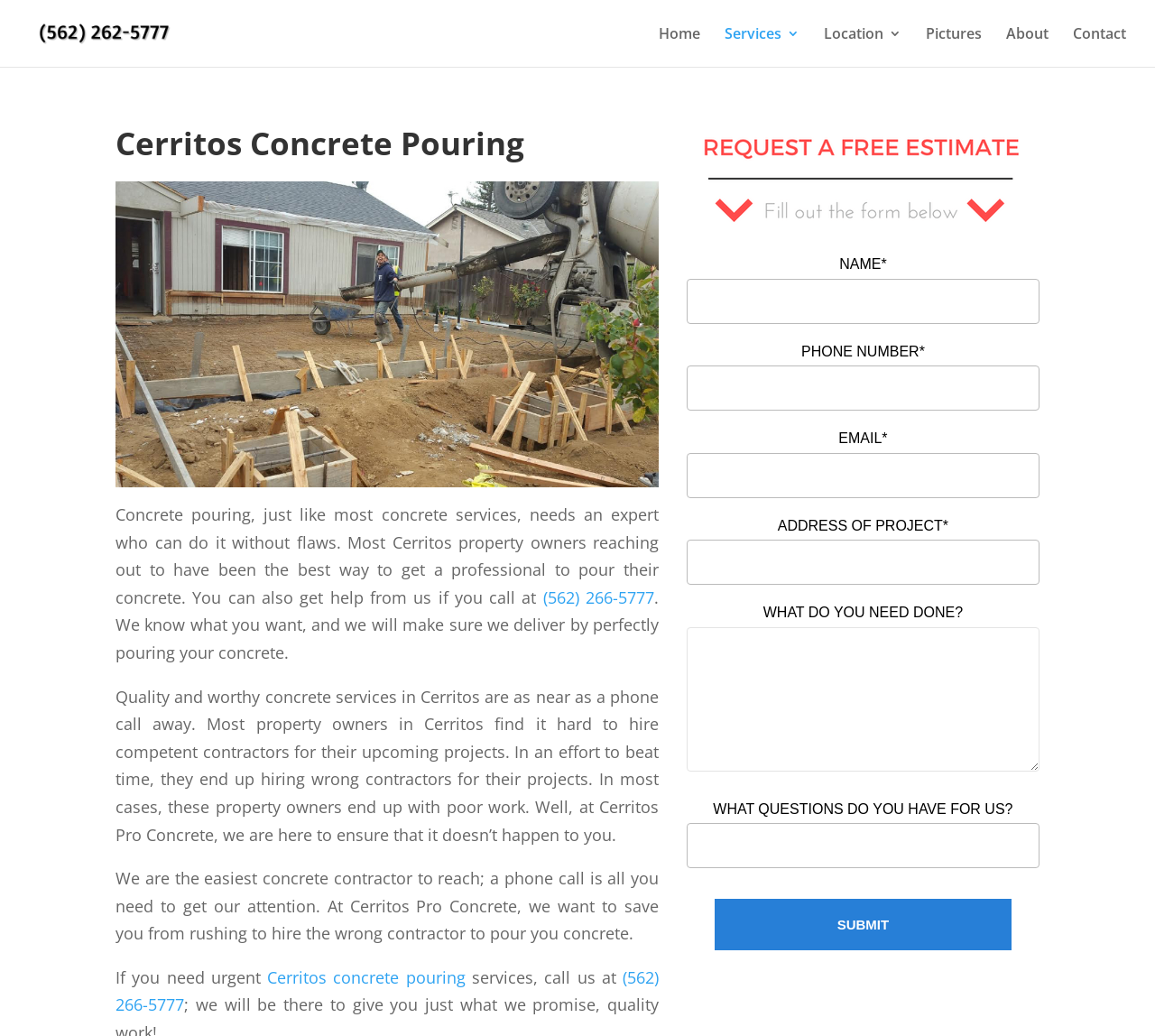What is the purpose of the form on the webpage?
Provide a concise answer using a single word or phrase based on the image.

To contact for concrete pouring services